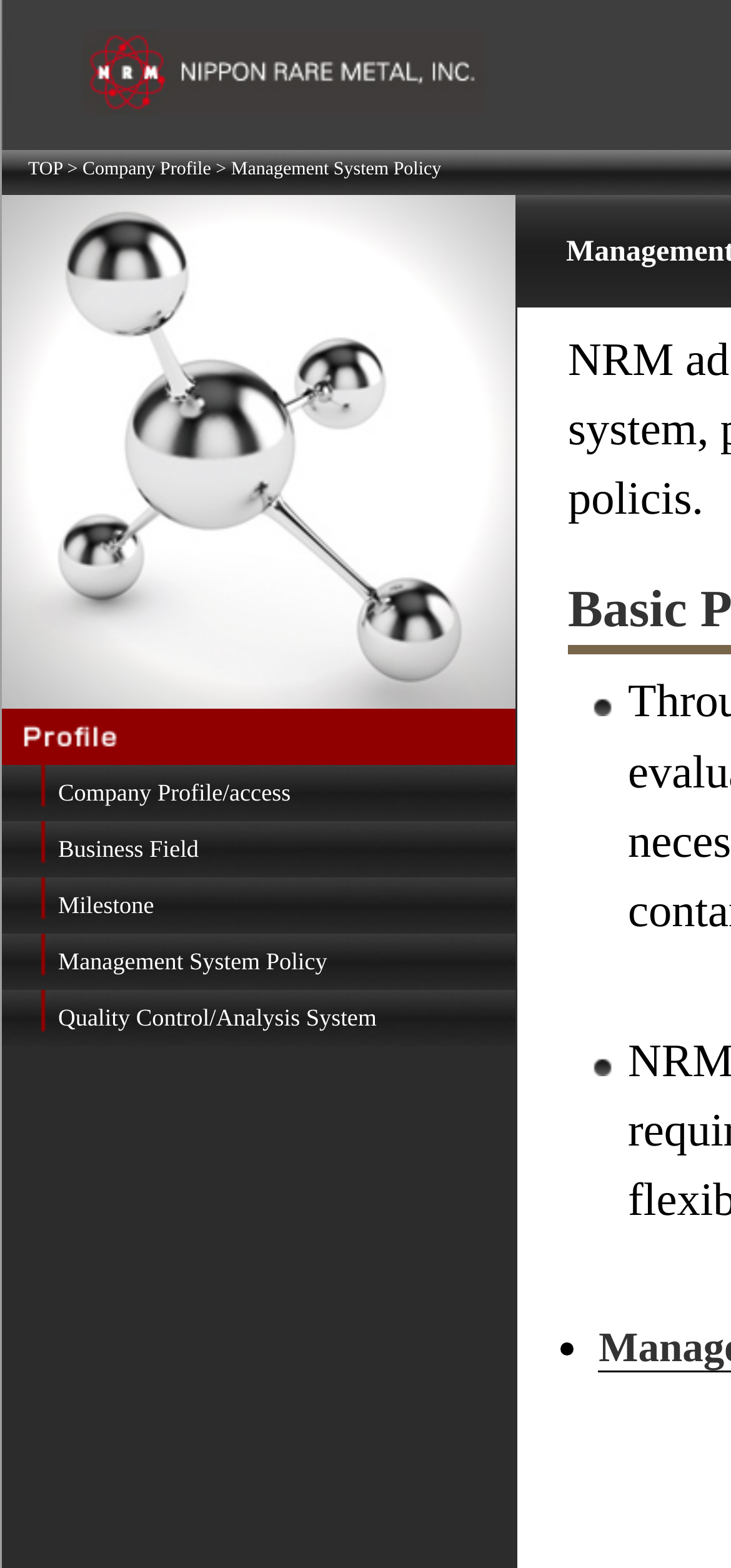Predict the bounding box coordinates of the area that should be clicked to accomplish the following instruction: "go to company profile". The bounding box coordinates should consist of four float numbers between 0 and 1, i.e., [left, top, right, bottom].

[0.113, 0.102, 0.289, 0.115]